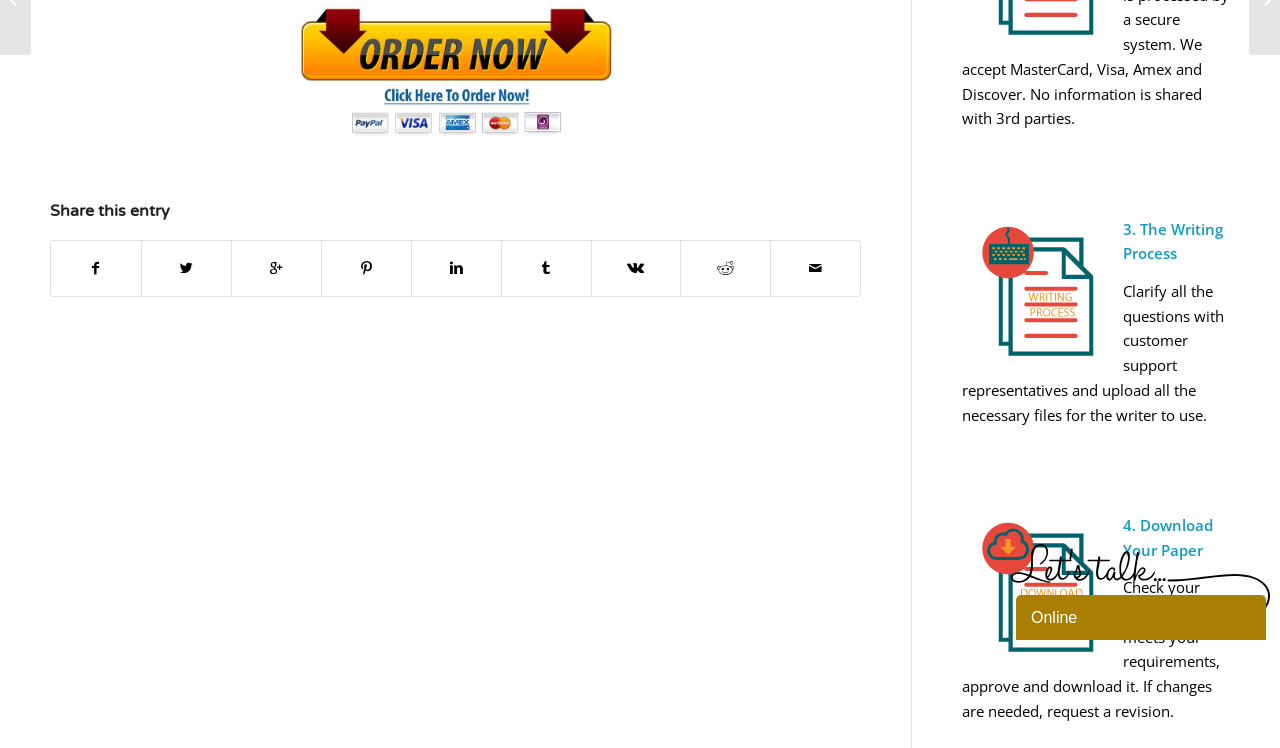Locate the UI element that matches the description Share by Mail in the webpage screenshot. Return the bounding box coordinates in the format (top-left x, top-left y, bottom-right x, bottom-right y), with values ranging from 0 to 1.

[0.603, 0.323, 0.672, 0.396]